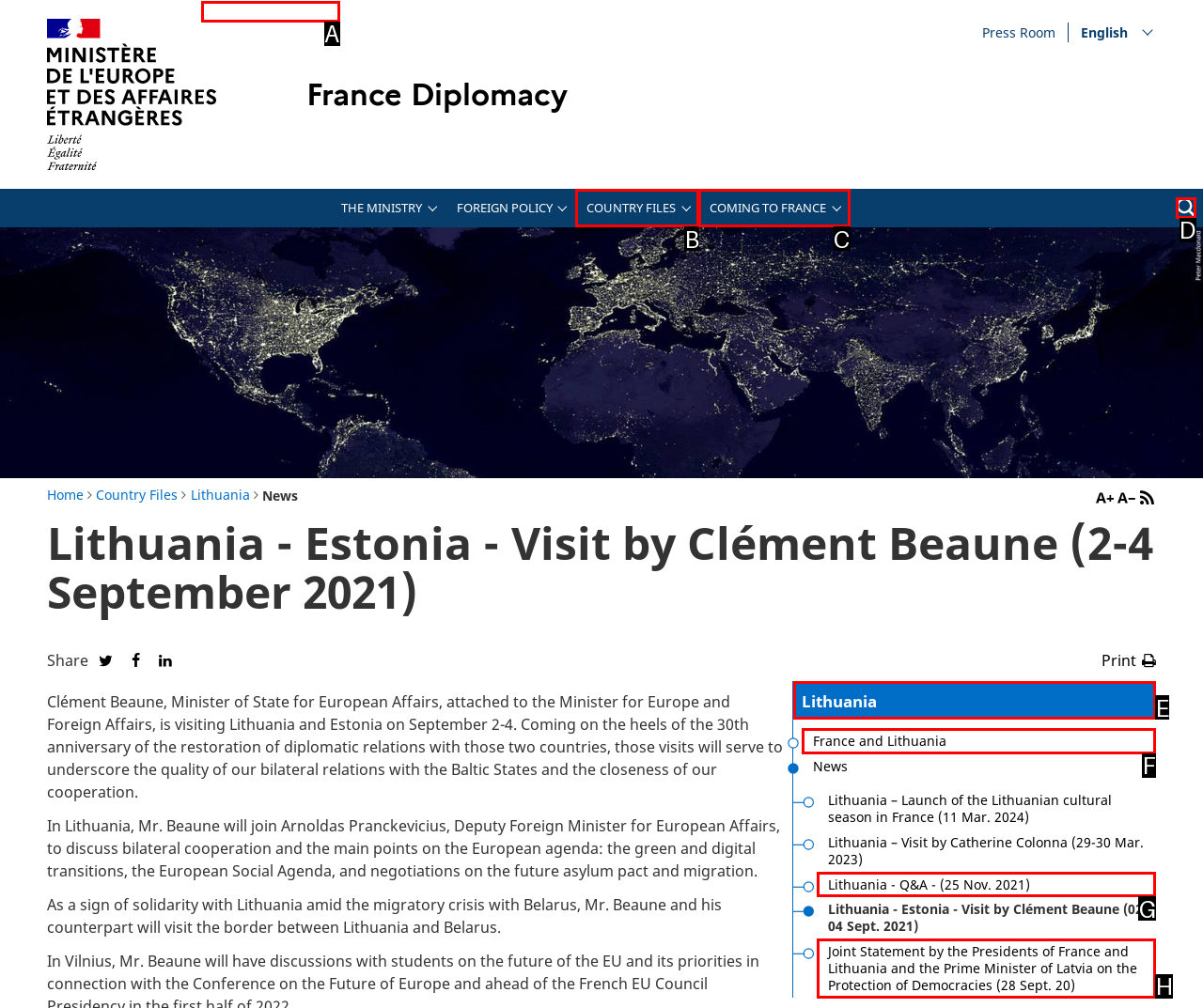Identify the matching UI element based on the description: Go to main content
Reply with the letter from the available choices.

A